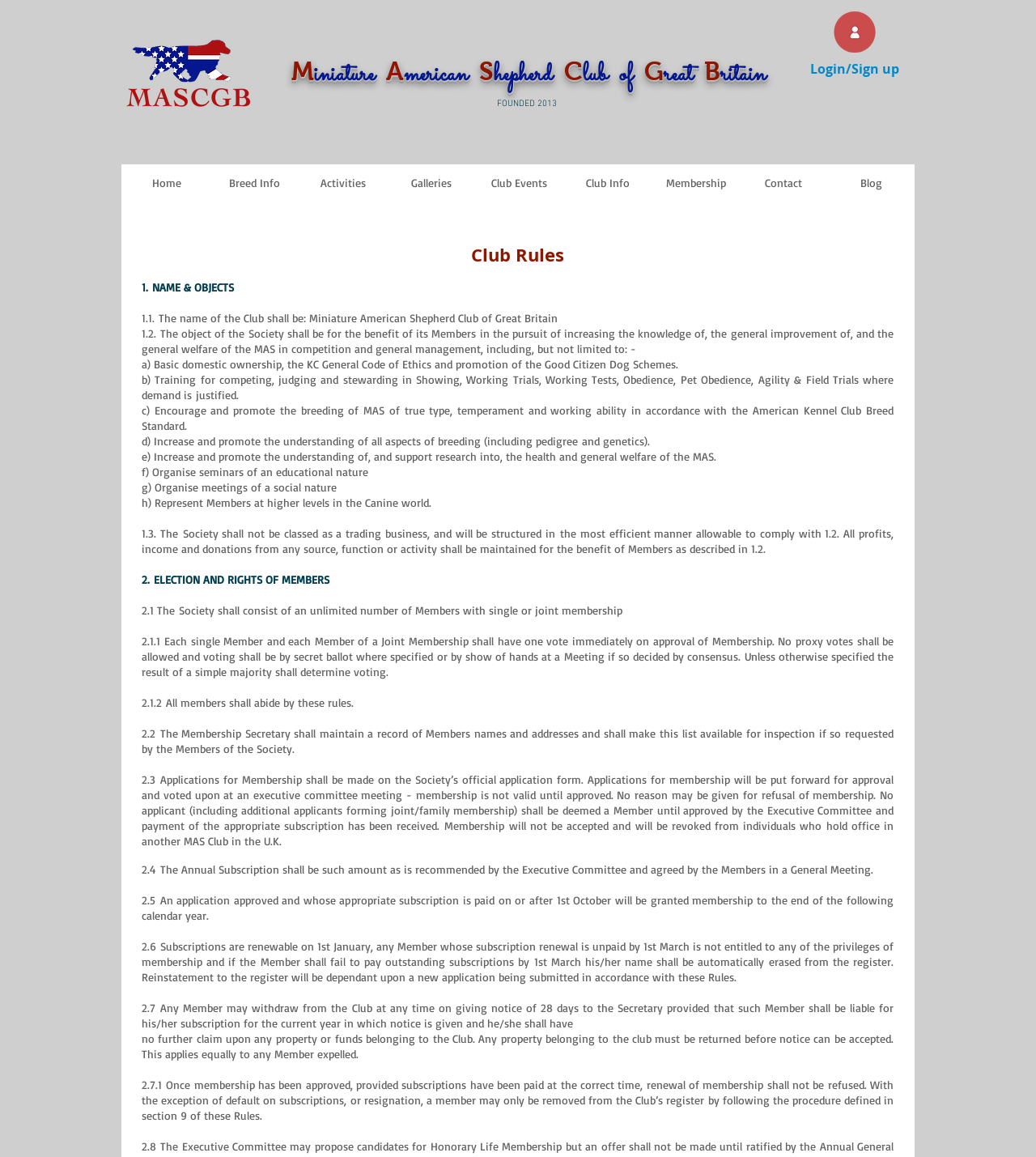Please identify the bounding box coordinates of the element that needs to be clicked to execute the following command: "Go to 'Home' page". Provide the bounding box using four float numbers between 0 and 1, formatted as [left, top, right, bottom].

[0.118, 0.142, 0.203, 0.174]